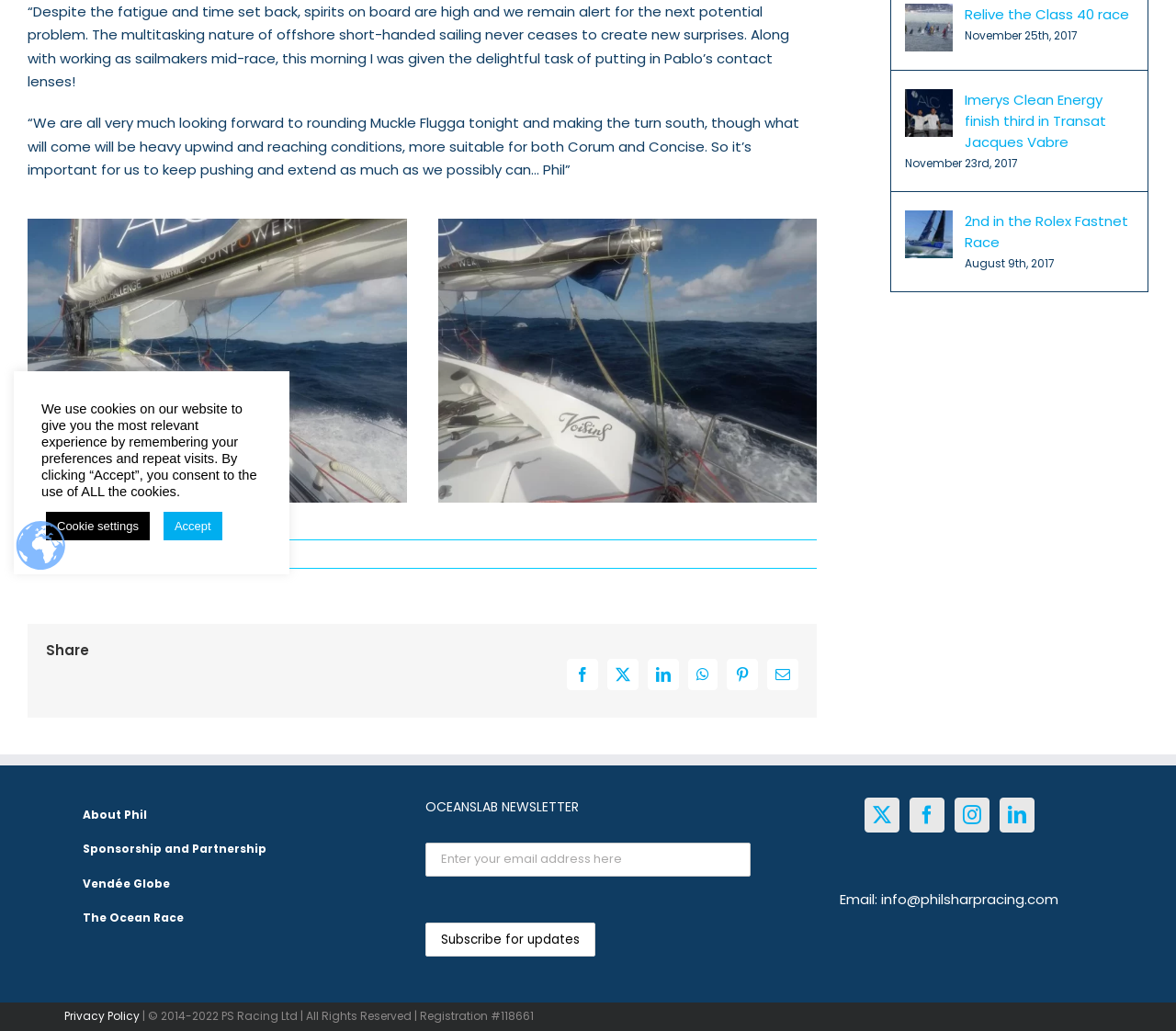Determine the bounding box for the UI element as described: "About Phil". The coordinates should be represented as four float numbers between 0 and 1, formatted as [left, top, right, bottom].

[0.055, 0.775, 0.33, 0.808]